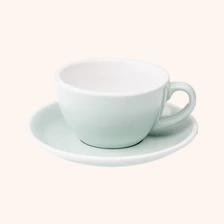Provide a thorough and detailed caption for the image.

This image features a delicate, porcelain teacup elegantly placed on a matching saucer. The teacup exhibits a soft, mint green exterior with a pristine white interior, showcasing a minimalist design that emphasizes simplicity and elegance. The slightly curved handle offers a comfortable grip, making it both functional and aesthetically pleasing. The saucer complements the cup's design, enhancing the overall presentation. This charming teacup set is perfect for enjoying a soothing cup of tea or coffee, adding a touch of sophistication to any dining experience.